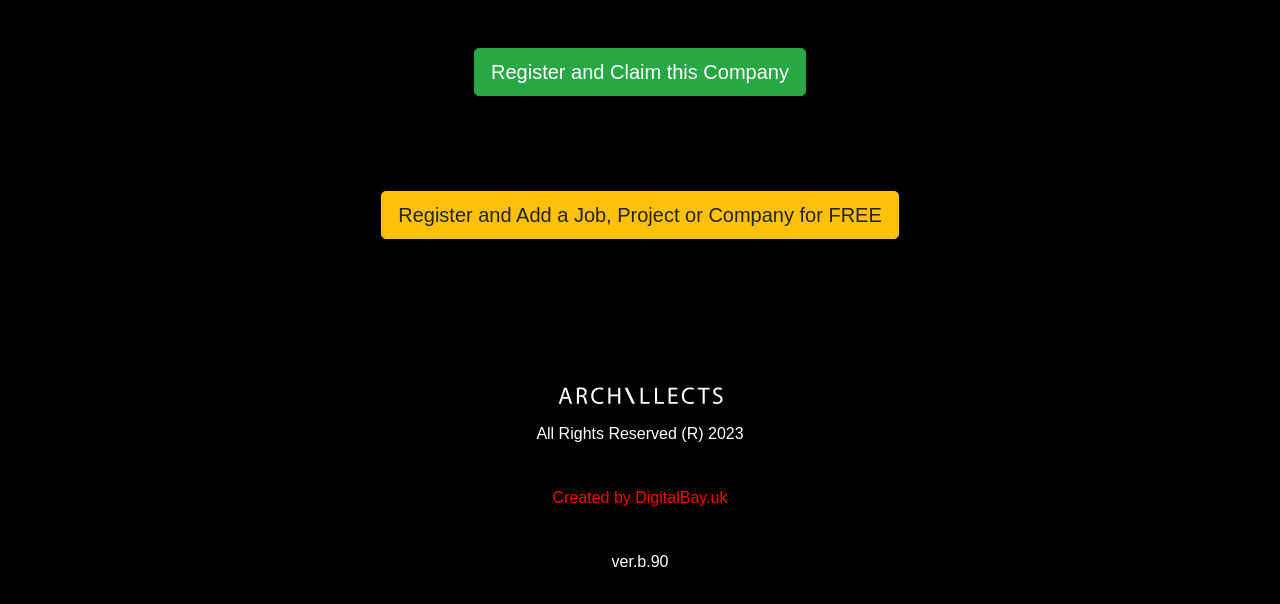What is the name of the company that created the website?
Answer the question with just one word or phrase using the image.

DigitalBay.uk